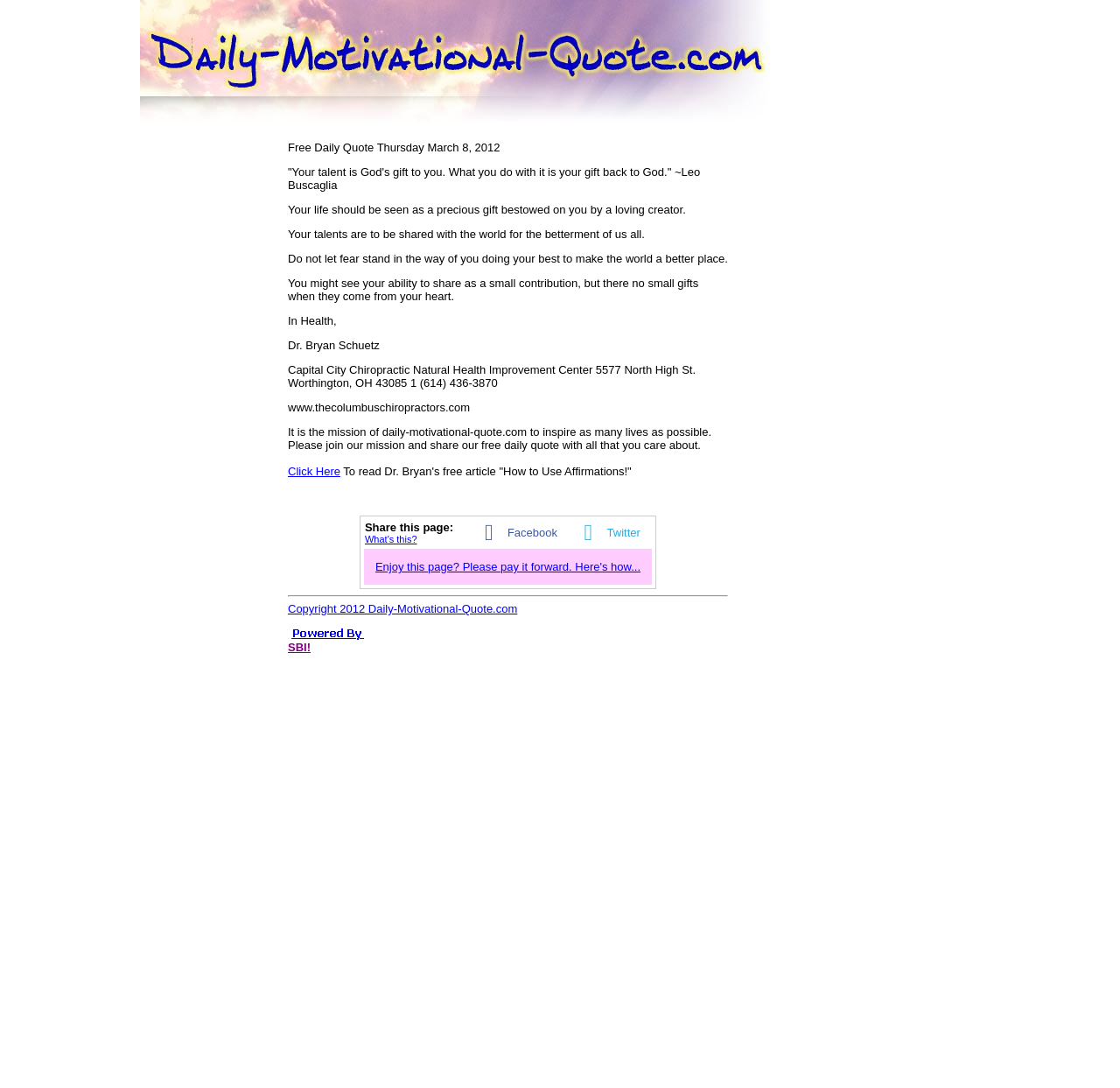Pinpoint the bounding box coordinates of the element to be clicked to execute the instruction: "Read Dr. Bryan's free article 'How to Use Affirmations!' ".

[0.257, 0.427, 0.304, 0.439]